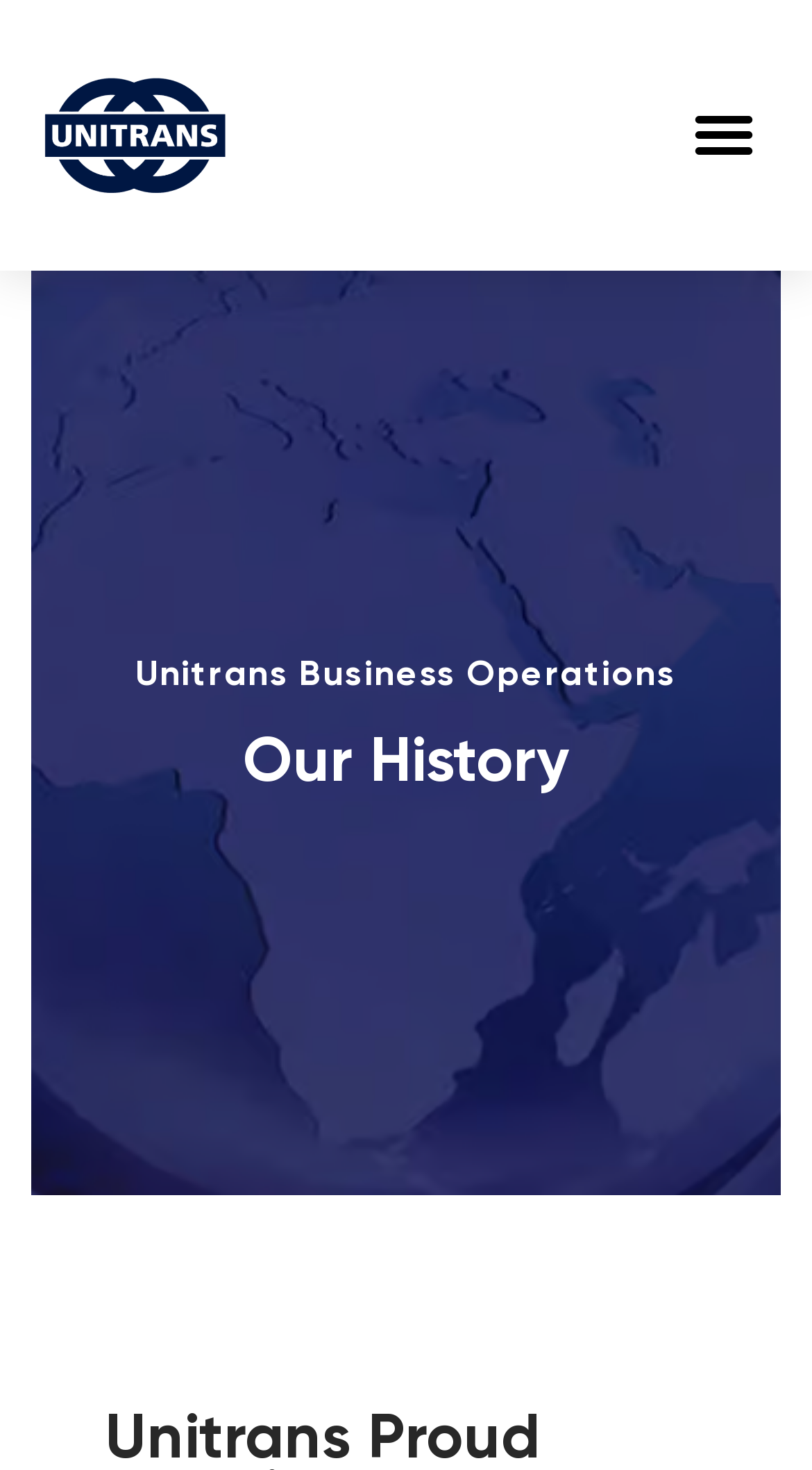Predict the bounding box for the UI component with the following description: "alt="Unitrans Africa Logistics"".

[0.051, 0.028, 0.282, 0.156]